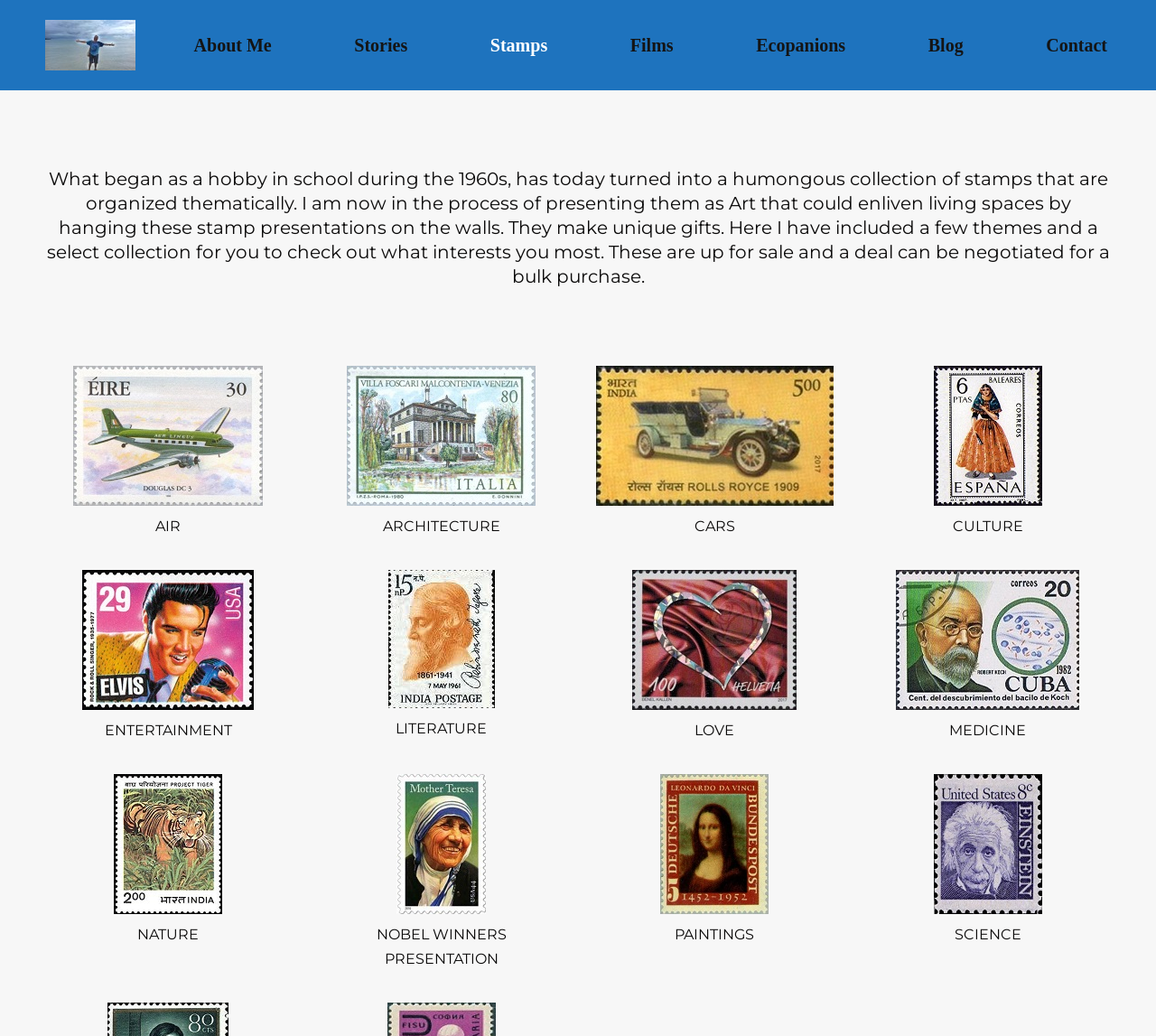Please determine the bounding box coordinates of the area that needs to be clicked to complete this task: 'Click on the 'About Me' link'. The coordinates must be four float numbers between 0 and 1, formatted as [left, top, right, bottom].

[0.165, 0.03, 0.238, 0.058]